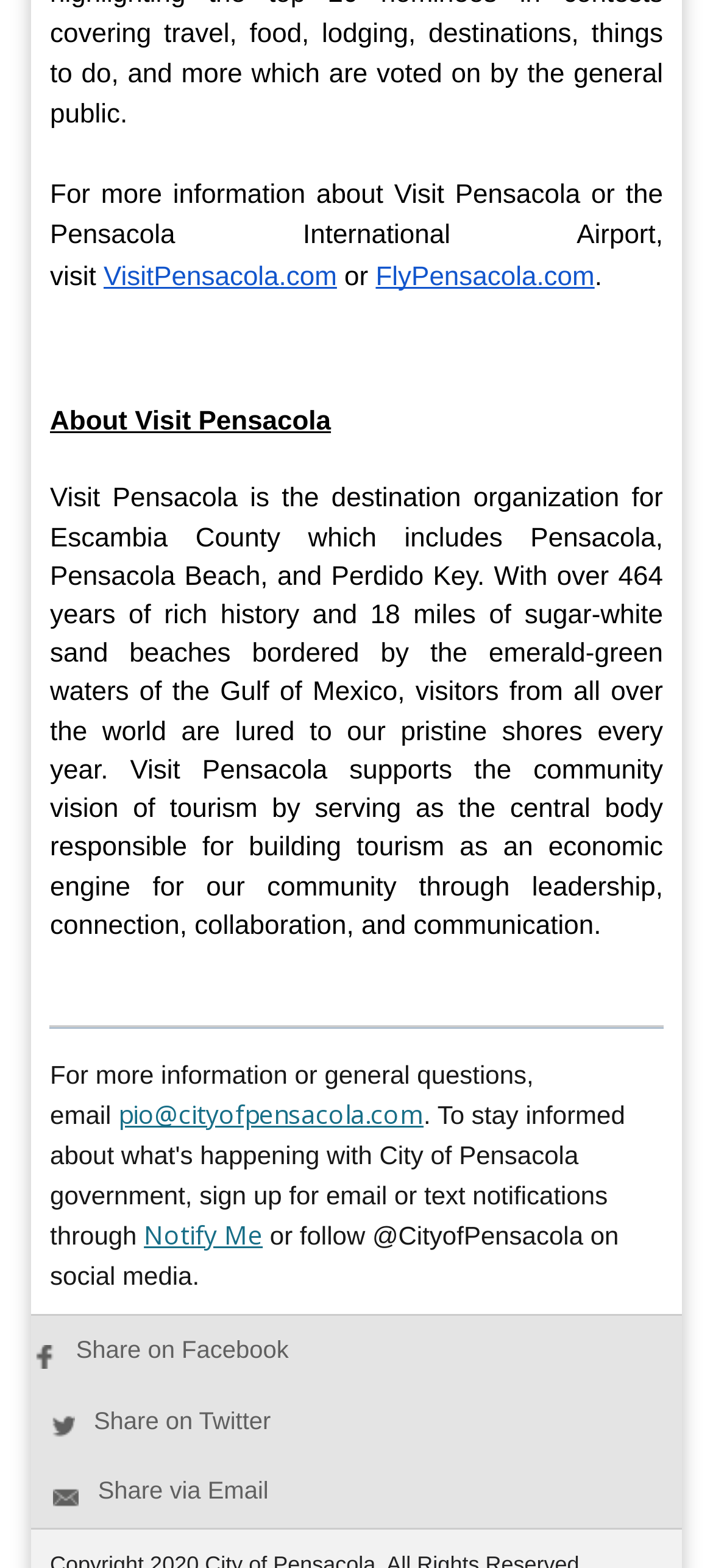Given the element description, predict the bounding box coordinates in the format (top-left x, top-left y, bottom-right x, bottom-right y). Make sure all values are between 0 and 1. Here is the element description: Share on Twitter

[0.071, 0.897, 0.38, 0.915]